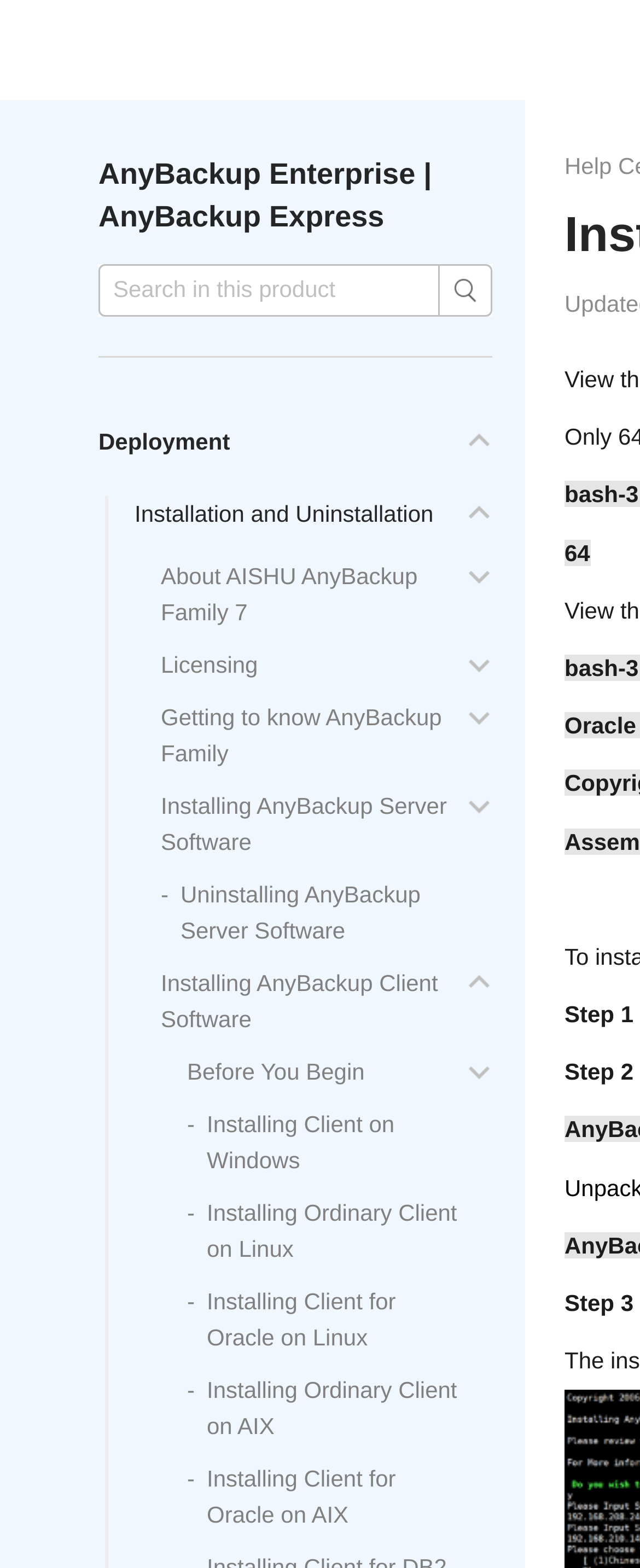Can you find the bounding box coordinates for the element to click on to achieve the instruction: "View payment methods"?

None